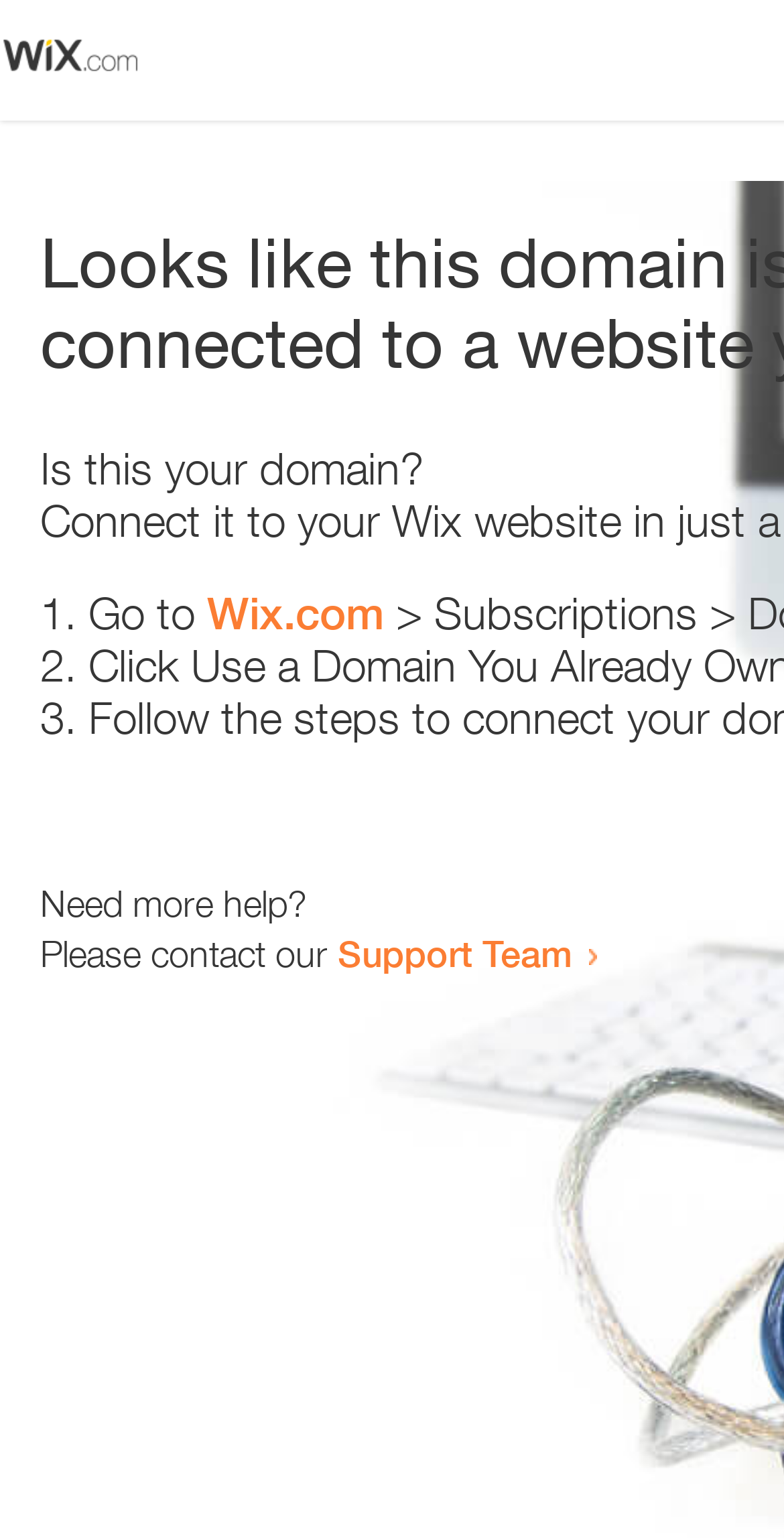Answer this question in one word or a short phrase: Is there an image on the webpage?

Yes